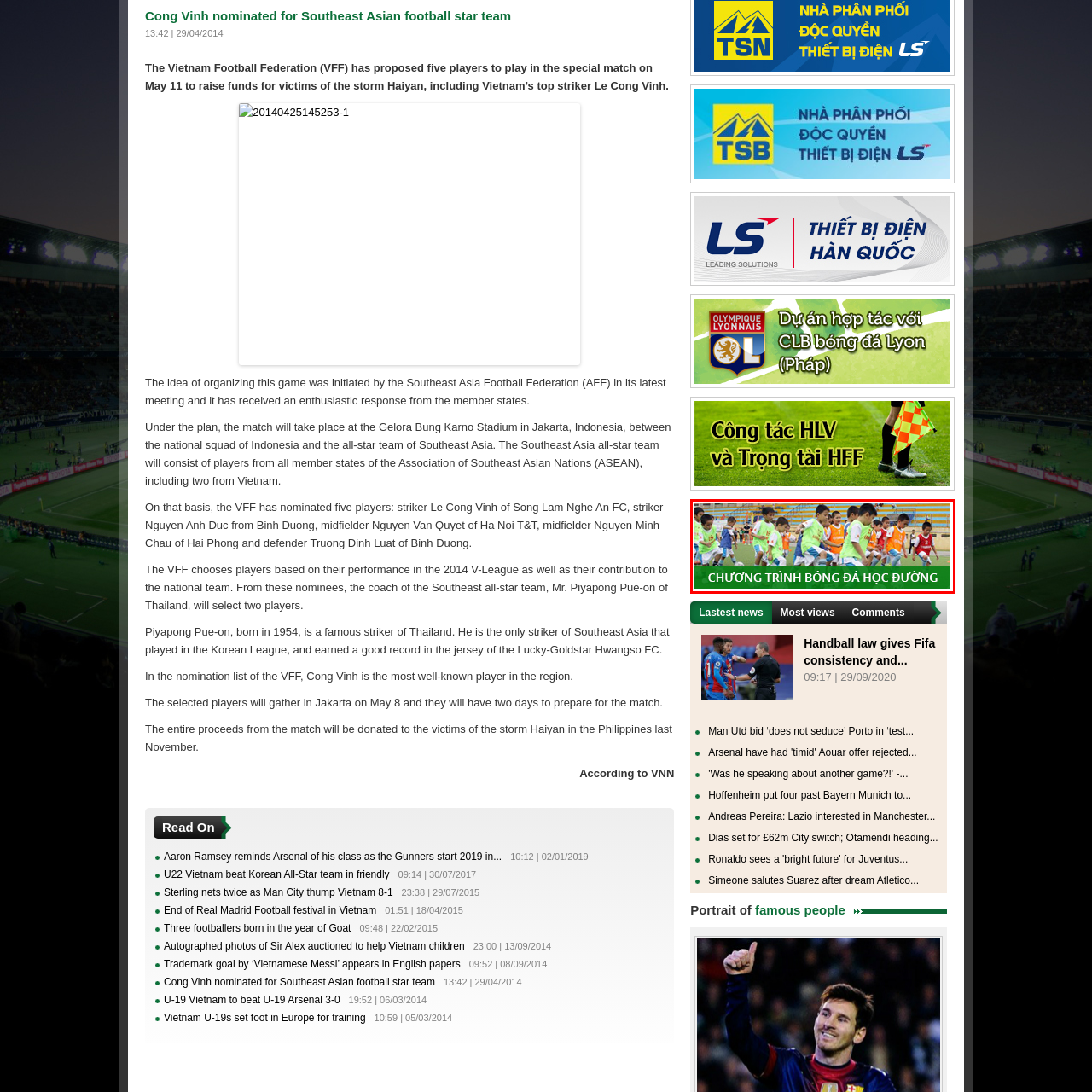Articulate a detailed narrative of what is visible inside the red-delineated region of the image.

The image showcases a dynamic scene from a youth football training program, featuring a group of young children actively participating in a football drill on a green field. The participants, dressed in bright jerseys—some in neon green and others in red—demonstrate enthusiasm and teamwork as they engage in their exercise. The backdrop reveals a stadium with tiered seating, suggesting a familiar sports environment dedicated to nurturing young athletic talent. This image is representative of the "Chương trình bóng đá học đường," indicating a football learning initiative aimed at fostering skills, teamwork, and a passion for the sport among children.